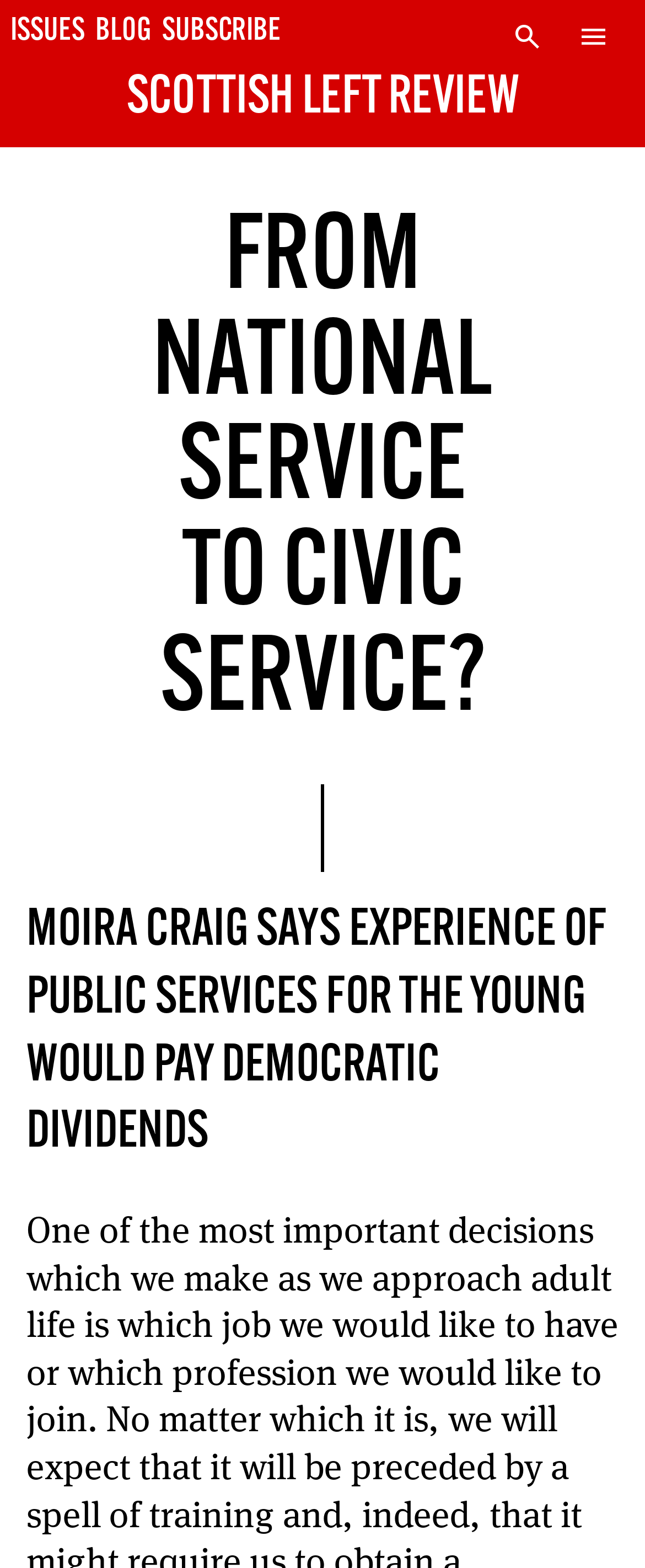Predict the bounding box coordinates of the area that should be clicked to accomplish the following instruction: "Search for articles". The bounding box coordinates should consist of four float numbers between 0 and 1, i.e., [left, top, right, bottom].

[0.793, 0.011, 0.842, 0.035]